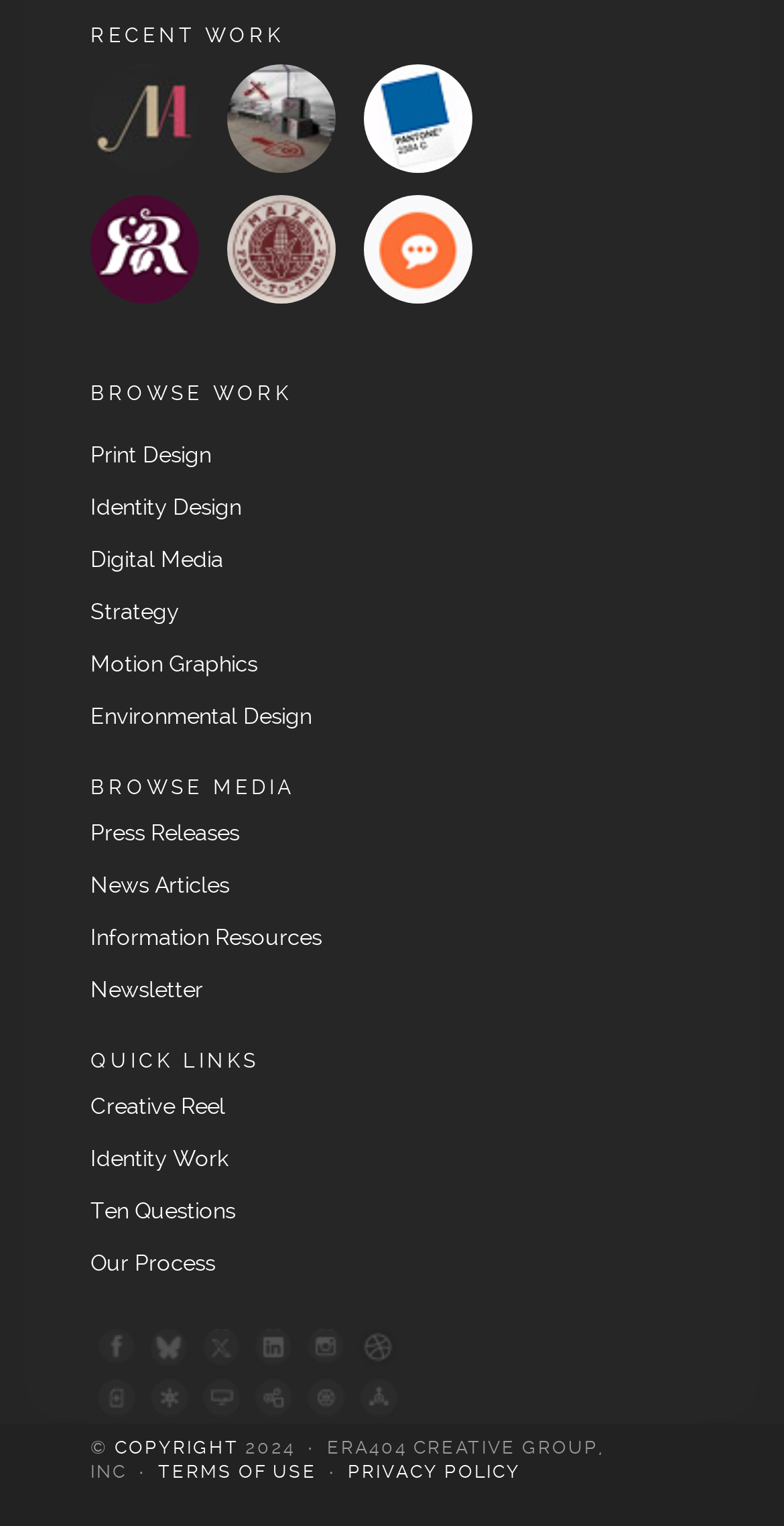Analyze the image and answer the question with as much detail as possible: 
What is the last item in the 'QUICK LINKS' section?

I looked at the links under the 'QUICK LINKS' heading and found that the last item is 'Our Process'.